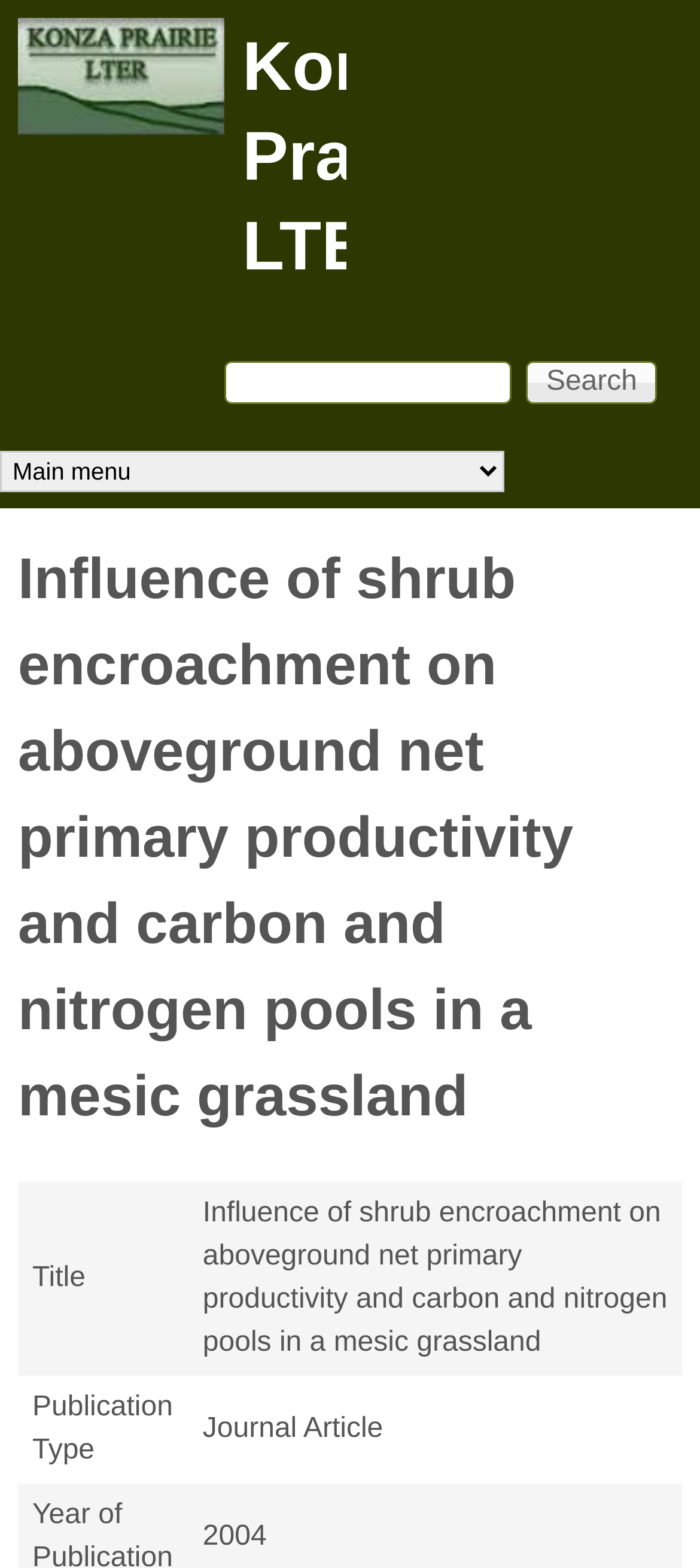What is the name of the research organization?
Respond to the question with a well-detailed and thorough answer.

I found the answer by looking at the top-left corner of the webpage, where there is a link and an image with the text 'Konza Prairie LTER'. This suggests that Konza Prairie LTER is the name of the research organization associated with this webpage.